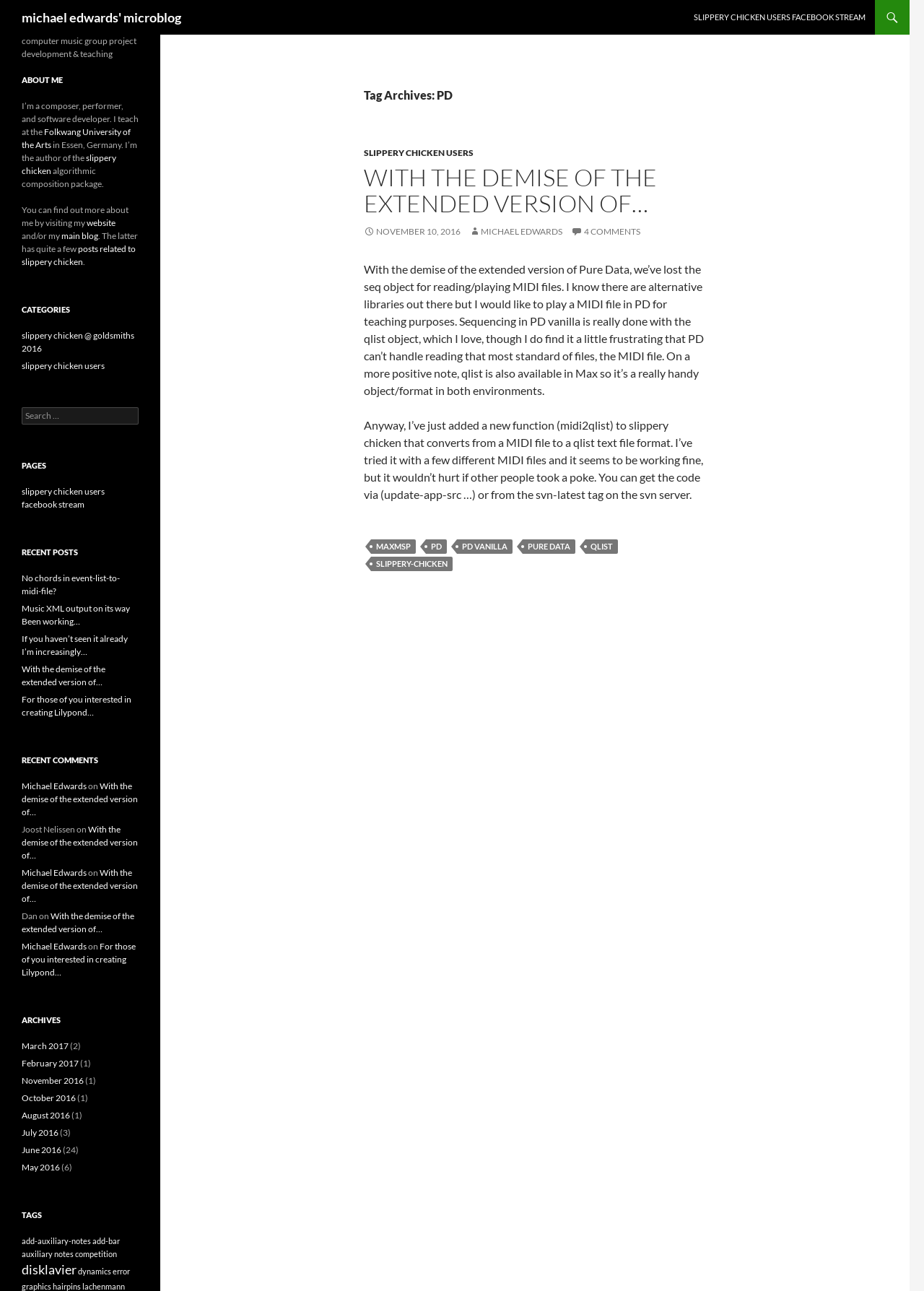Provide a one-word or one-phrase answer to the question:
How many links are there in the 'CATEGORIES' section?

2